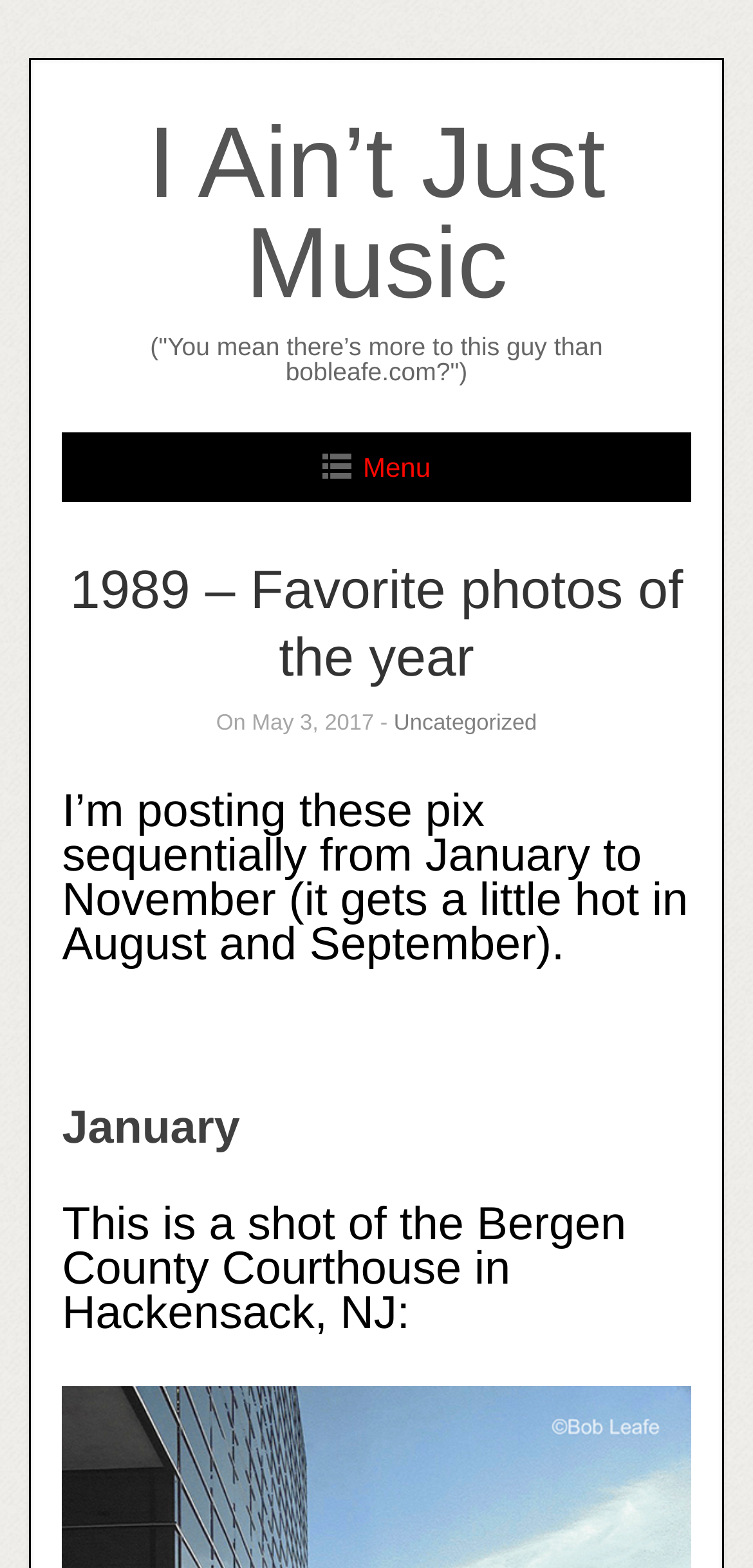Answer succinctly with a single word or phrase:
What is the location mentioned in the third heading?

Hackensack, NJ